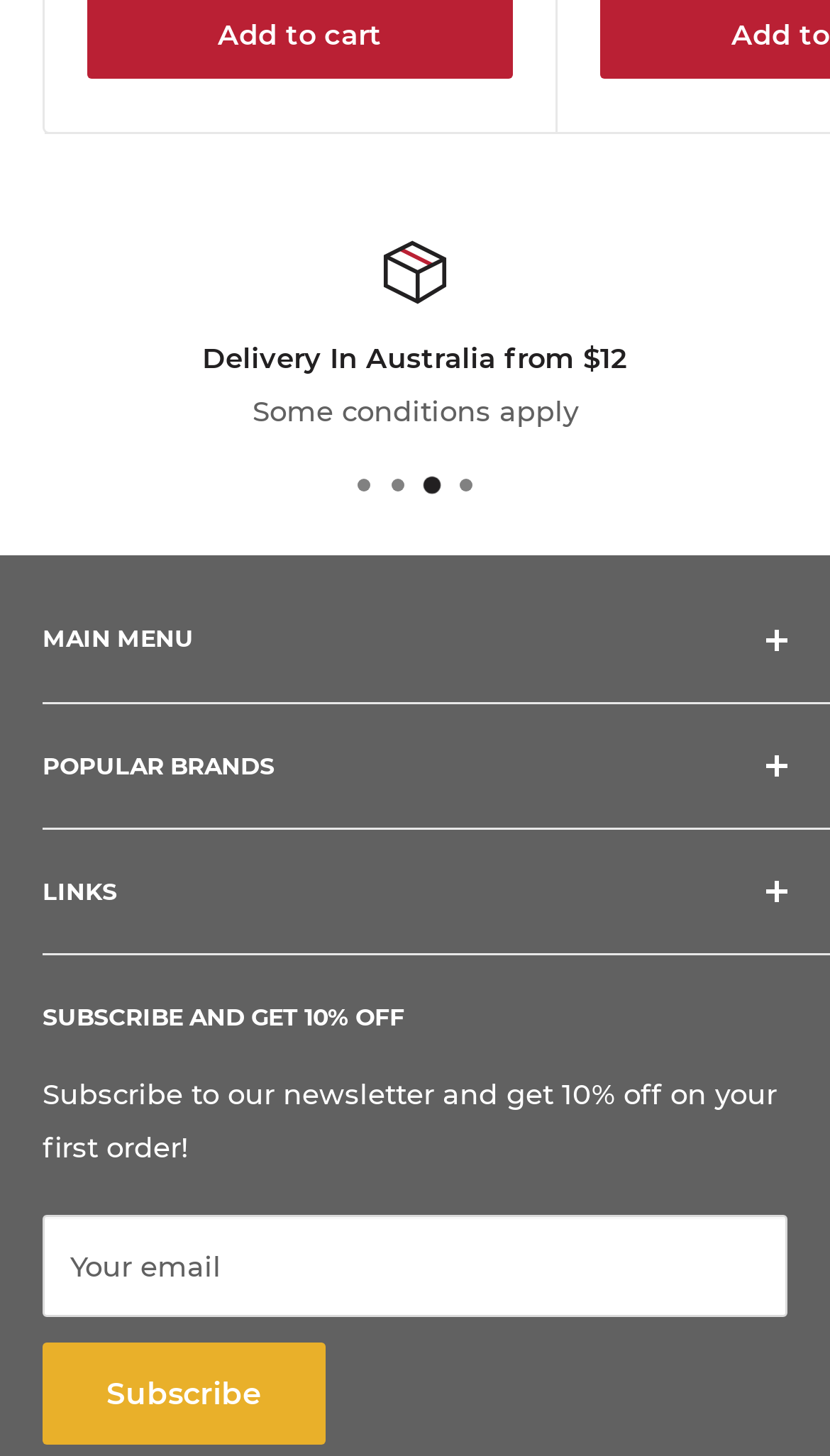Using the details from the image, please elaborate on the following question: What is the name of the business?

The name of the business can be found in the top section of the webpage, where it says 'Family Owned Business 30+ years of outdoors experience'. This suggests that the business has been family-owned for over 30 years and specializes in outdoor activities.